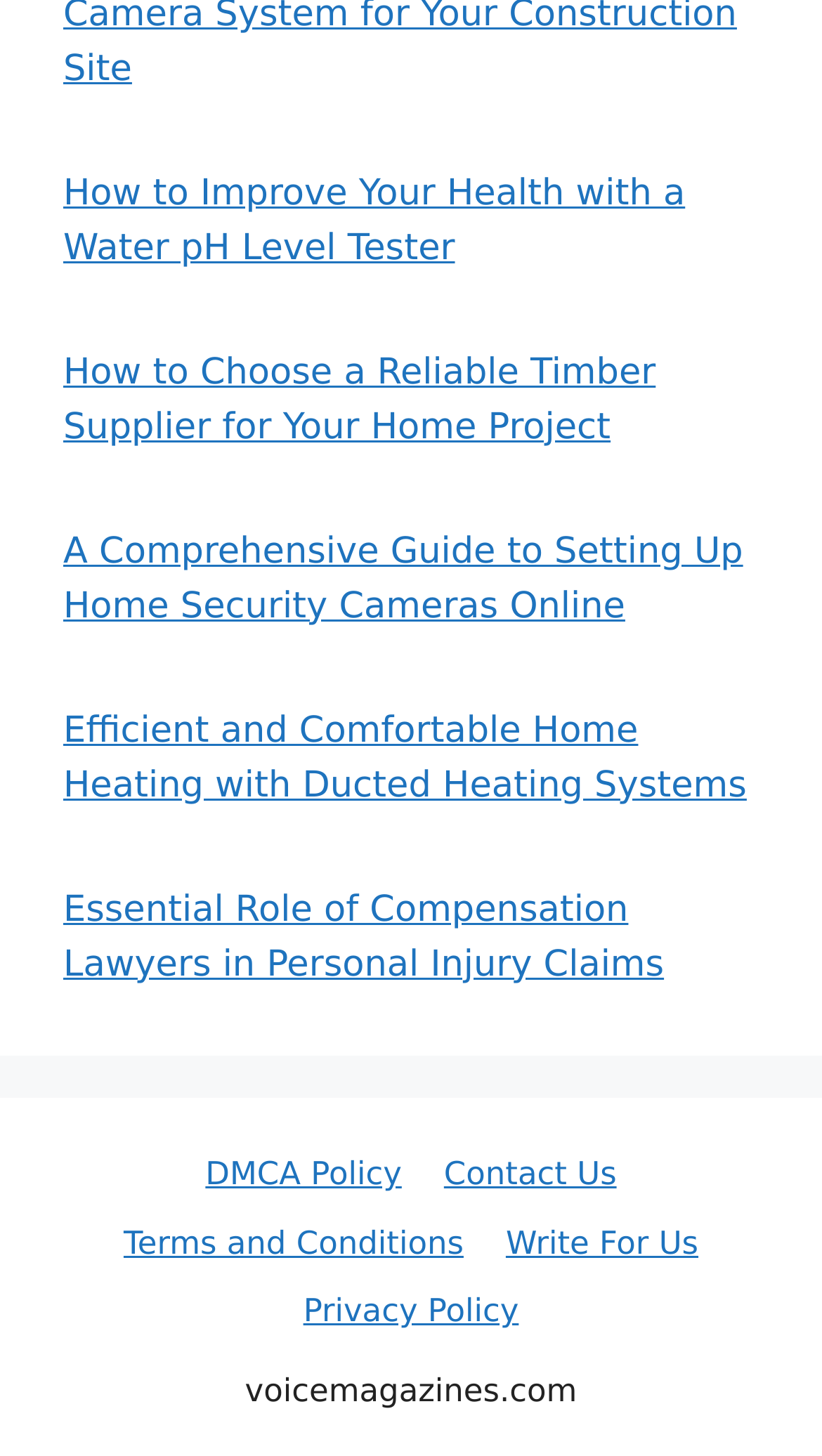Please identify the bounding box coordinates of the element I should click to complete this instruction: 'Learn about the terms and conditions of the website'. The coordinates should be given as four float numbers between 0 and 1, like this: [left, top, right, bottom].

[0.15, 0.84, 0.564, 0.866]